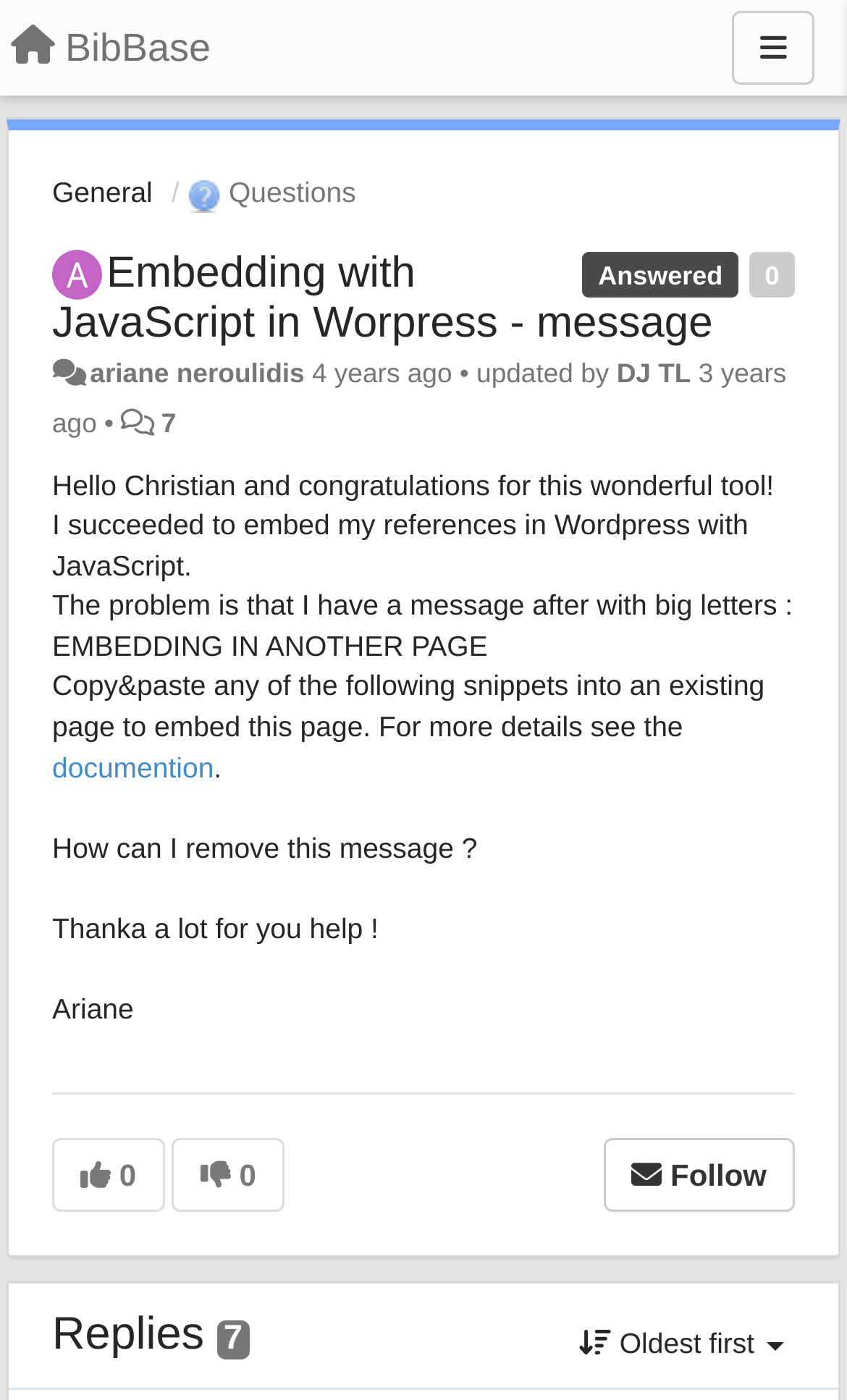What is the name of the tool being discussed?
Give a detailed and exhaustive answer to the question.

The name of the tool being discussed is BibBase, which is mentioned in the link ' BibBase' at the top of the webpage.